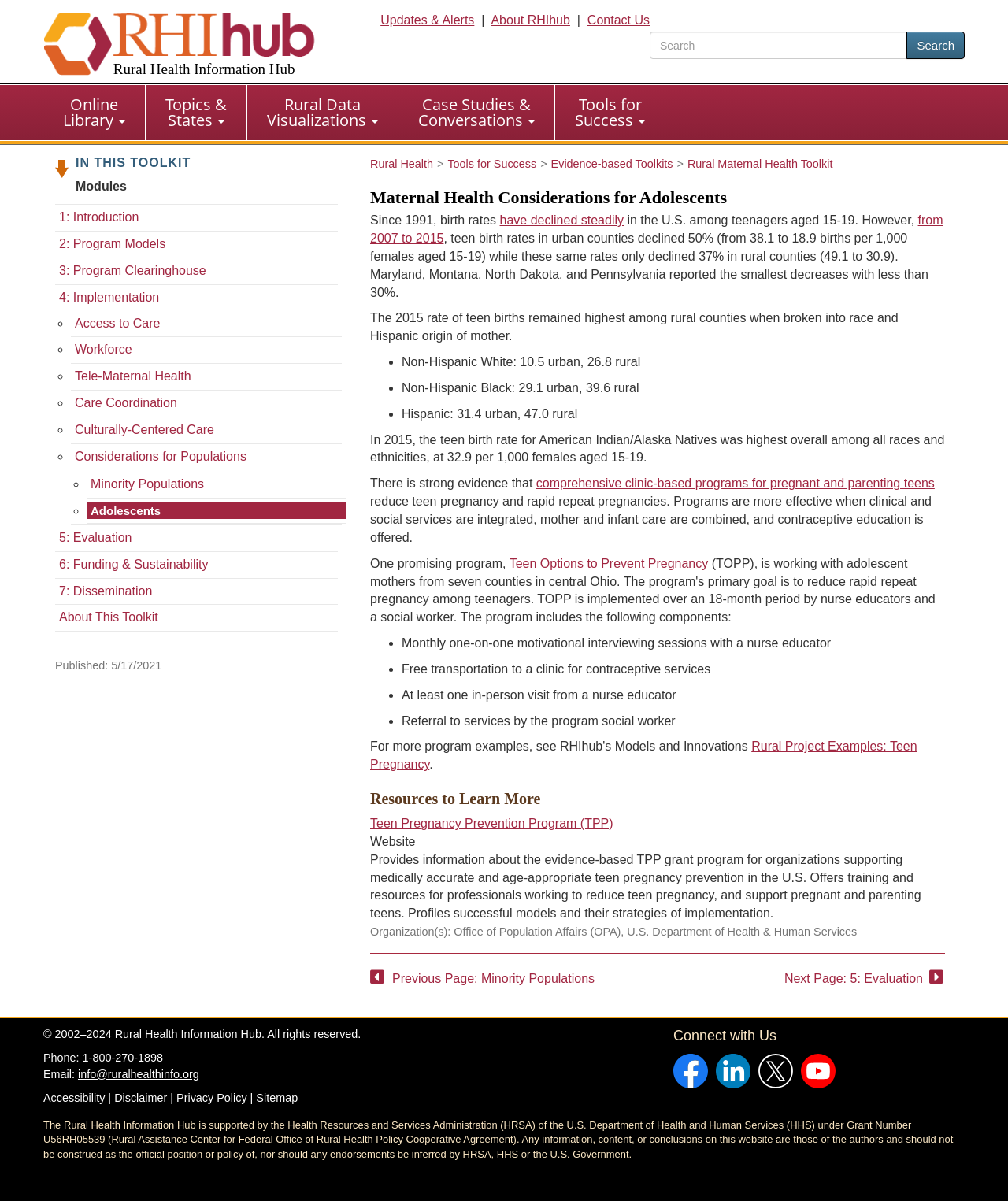Pinpoint the bounding box coordinates for the area that should be clicked to perform the following instruction: "Search for a topic".

[0.645, 0.026, 0.957, 0.049]